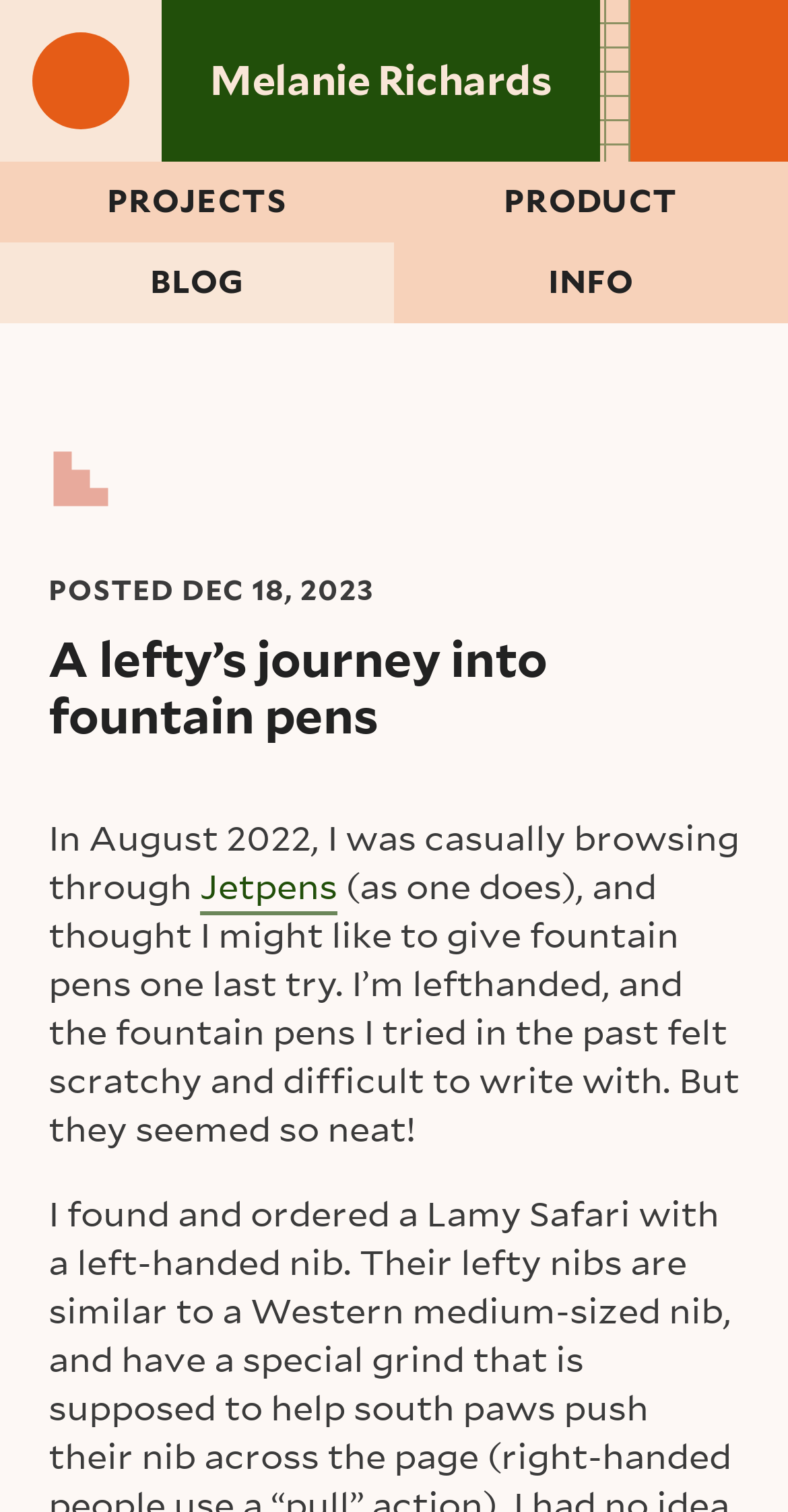Consider the image and give a detailed and elaborate answer to the question: 
How many links are in the top navigation bar?

The top navigation bar contains four links: 'PROJECTS', 'PRODUCT', 'BLOG', and 'INFO'. These links are located at the top of the webpage, with 'PROJECTS' and 'PRODUCT' on the left side and 'BLOG' and 'INFO' on the right side.